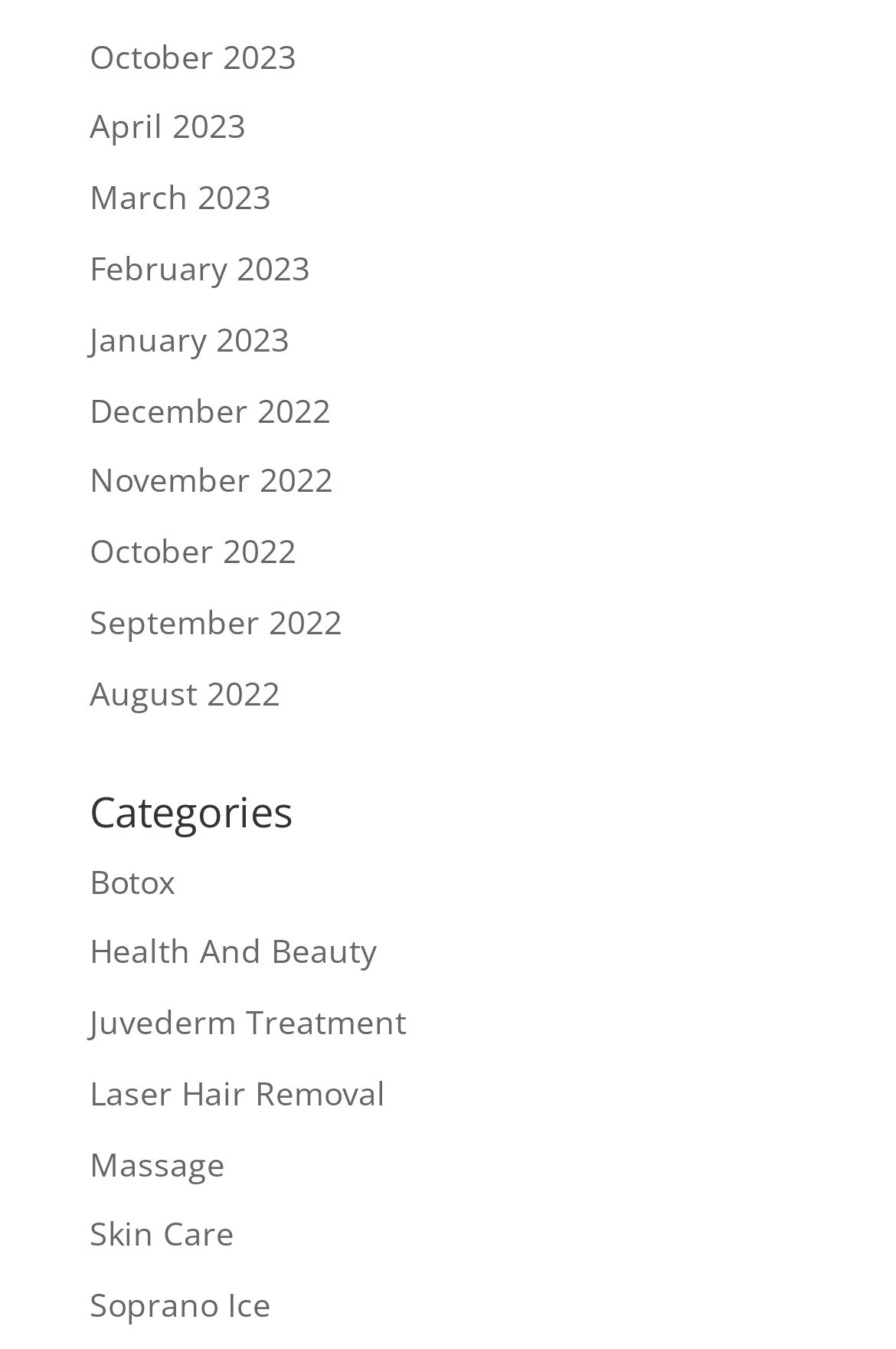Please identify the bounding box coordinates of the area that needs to be clicked to follow this instruction: "Check out Skin Care".

[0.1, 0.899, 0.262, 0.931]